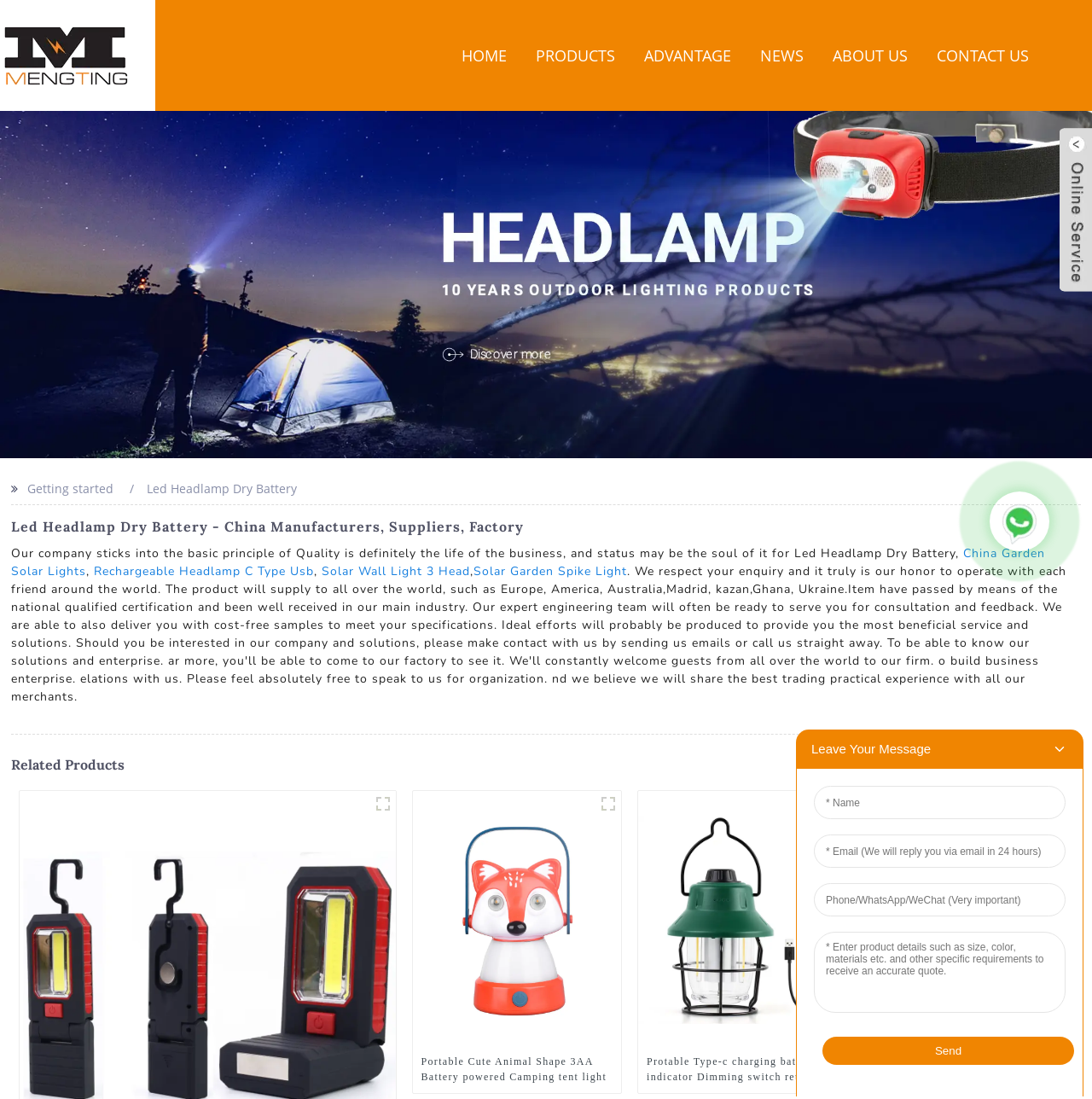Craft a detailed narrative of the webpage's structure and content.

This webpage is about a manufacturer and supplier of LED headlamp dry batteries. At the top left corner, there is a logo image with a link to the homepage. Next to the logo, there are six navigation links: HOME, PRODUCTS, ADVANTAGE, NEWS, ABOUT US, and CONTACT US. 

Below the navigation links, there is a banner image that spans the entire width of the page. 

The main content of the page starts with a heading that reads "Led Headlamp Dry Battery - China Manufacturers, Suppliers, Factory". Below the heading, there is a paragraph of text that describes the company's principle of quality and status. 

The page then lists several related products, including China Garden Solar Lights, Rechargeable Headlamp C Type Usb, Solar Wall Light 3 Head, and Solar Garden Spike Light. 

Further down, there are three figures with images and links to related products. Each figure has a caption with a heading that describes the product, such as "Portable Cute Animal Shape 3AA Battery powered Camping tent light with handle", "Protable Type-c charging battery indicator Dimming switch retro camping lantern with power bank function", and "Hanging Magnet Waterproof Battery Indicator Rechargeable COB Work Light with Power bank". 

At the bottom right corner, there is a link to Whatsapp, and an iframe that takes up most of the bottom section of the page.